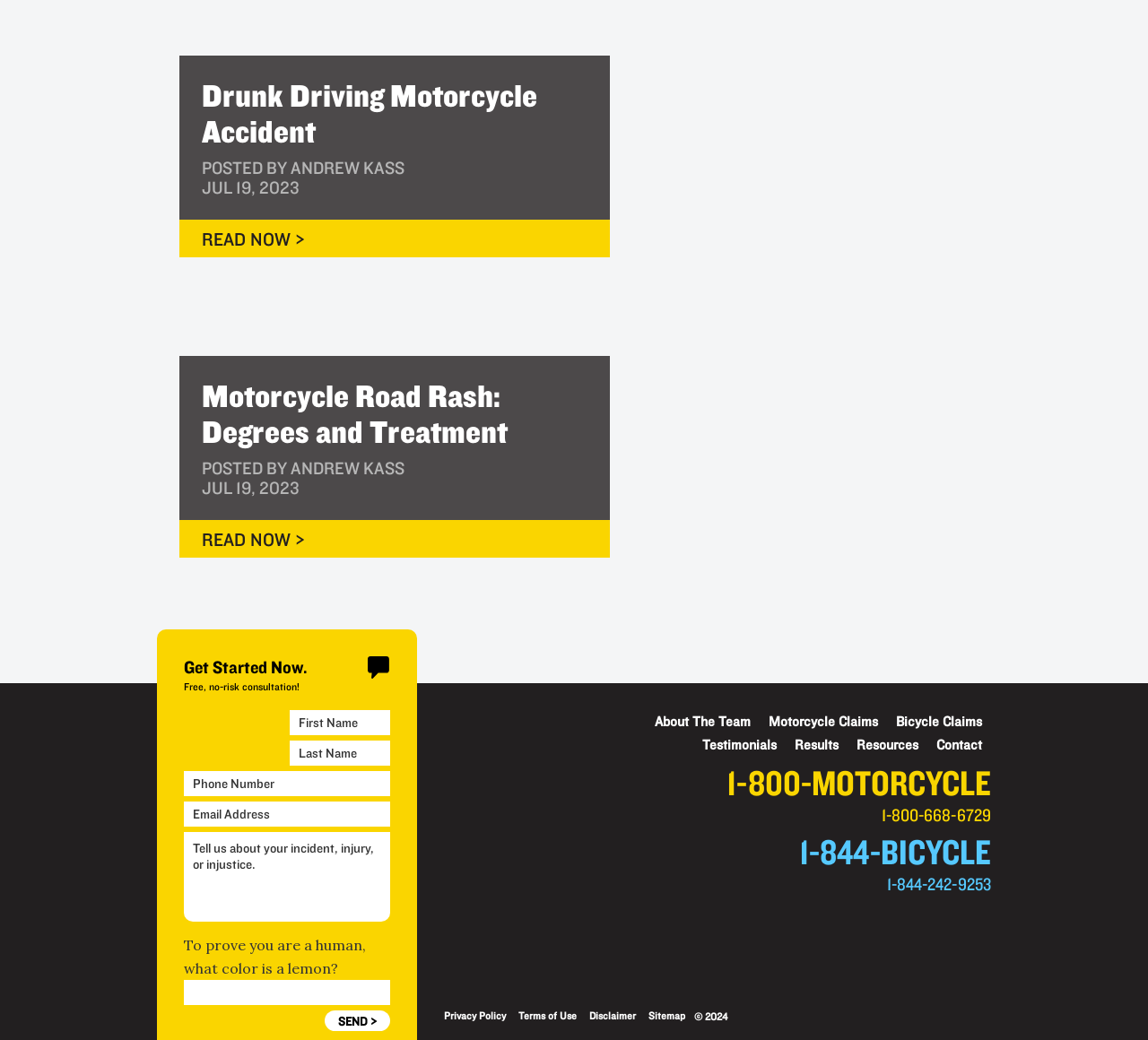What is the topic of the first article?
Refer to the image and provide a one-word or short phrase answer.

Drunk Driving Motorcycle Accident